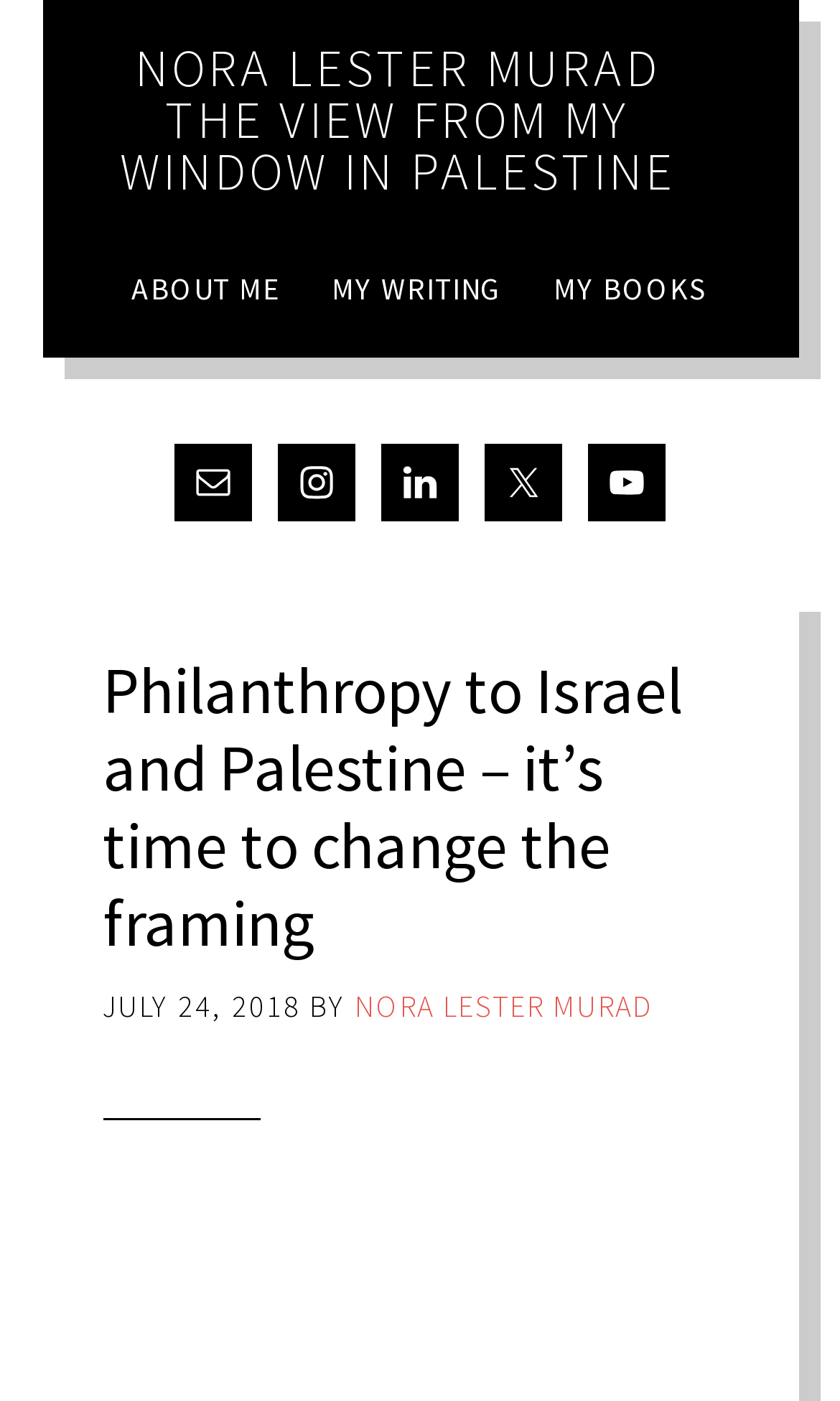Determine the bounding box coordinates for the element that should be clicked to follow this instruction: "read the author's writing". The coordinates should be given as four float numbers between 0 and 1, in the format [left, top, right, bottom].

[0.369, 0.157, 0.623, 0.255]